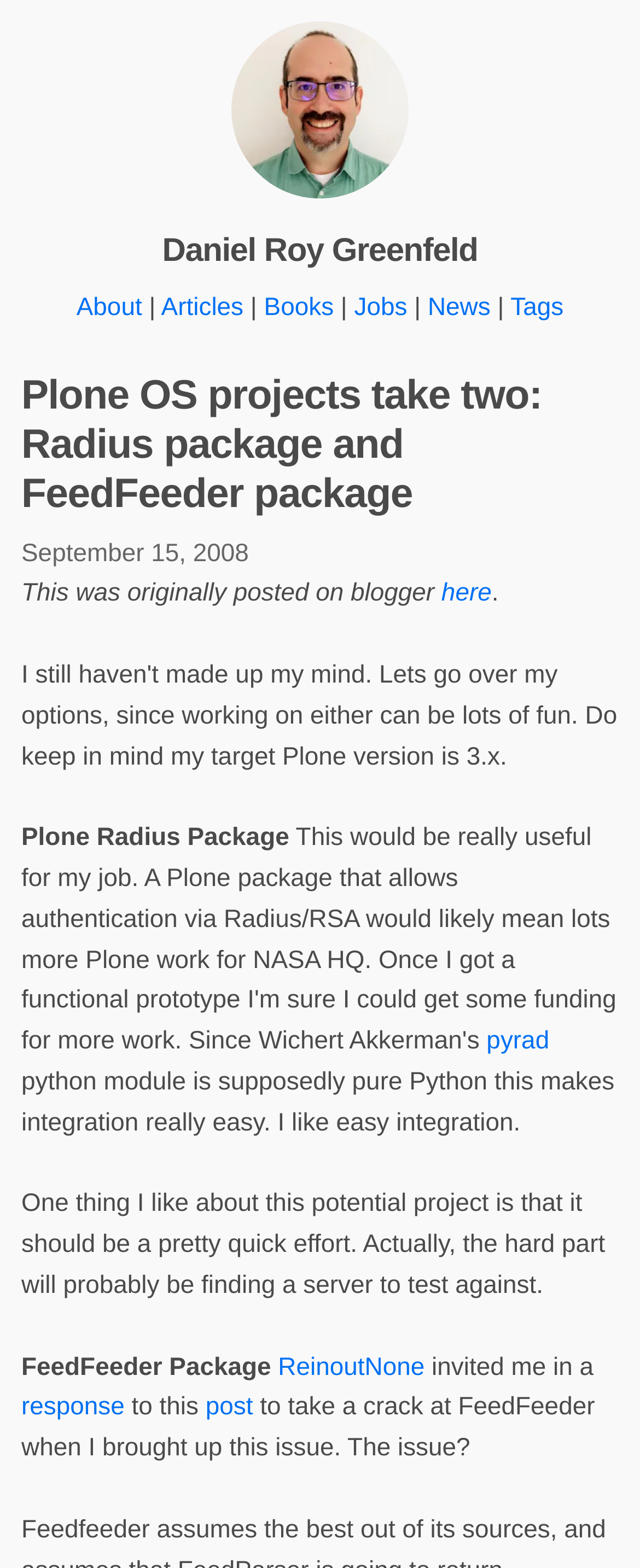Please find the bounding box coordinates of the element's region to be clicked to carry out this instruction: "Click on the link to Daniel Roy Greenfeld's homepage".

[0.362, 0.113, 0.638, 0.131]